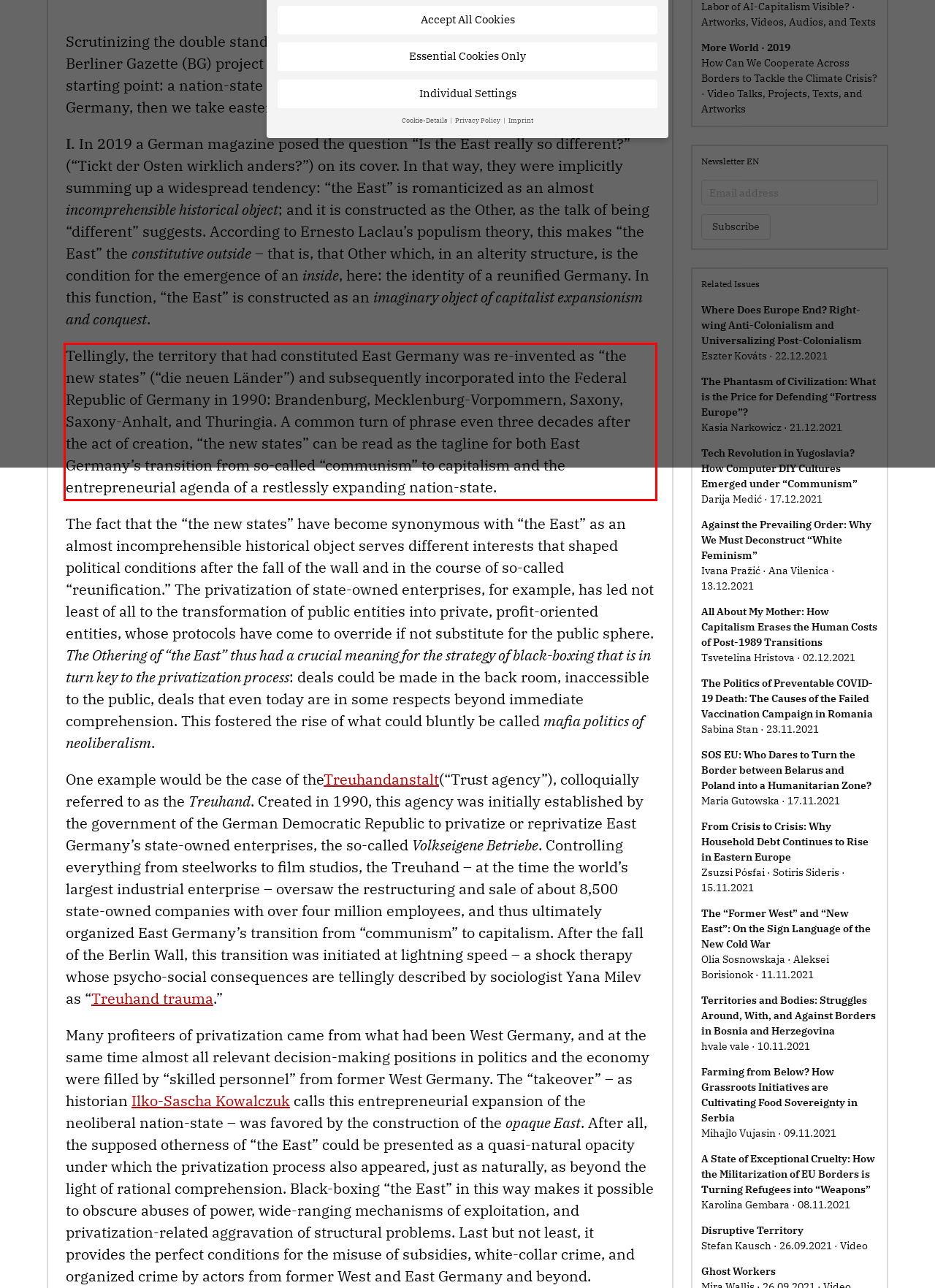You have a webpage screenshot with a red rectangle surrounding a UI element. Extract the text content from within this red bounding box.

Tellingly, the territory that had constituted East Germany was re-invented as “the new states” (“die neuen Länder”) and subsequently incorporated into the Federal Republic of Germany in 1990: Brandenburg, Mecklenburg-Vorpommern, Saxony, Saxony-Anhalt, and Thuringia. A common turn of phrase even three decades after the act of creation, “the new states” can be read as the tagline for both East Germany’s transition from so-called “communism” to capitalism and the entrepreneurial agenda of a restlessly expanding nation-state.